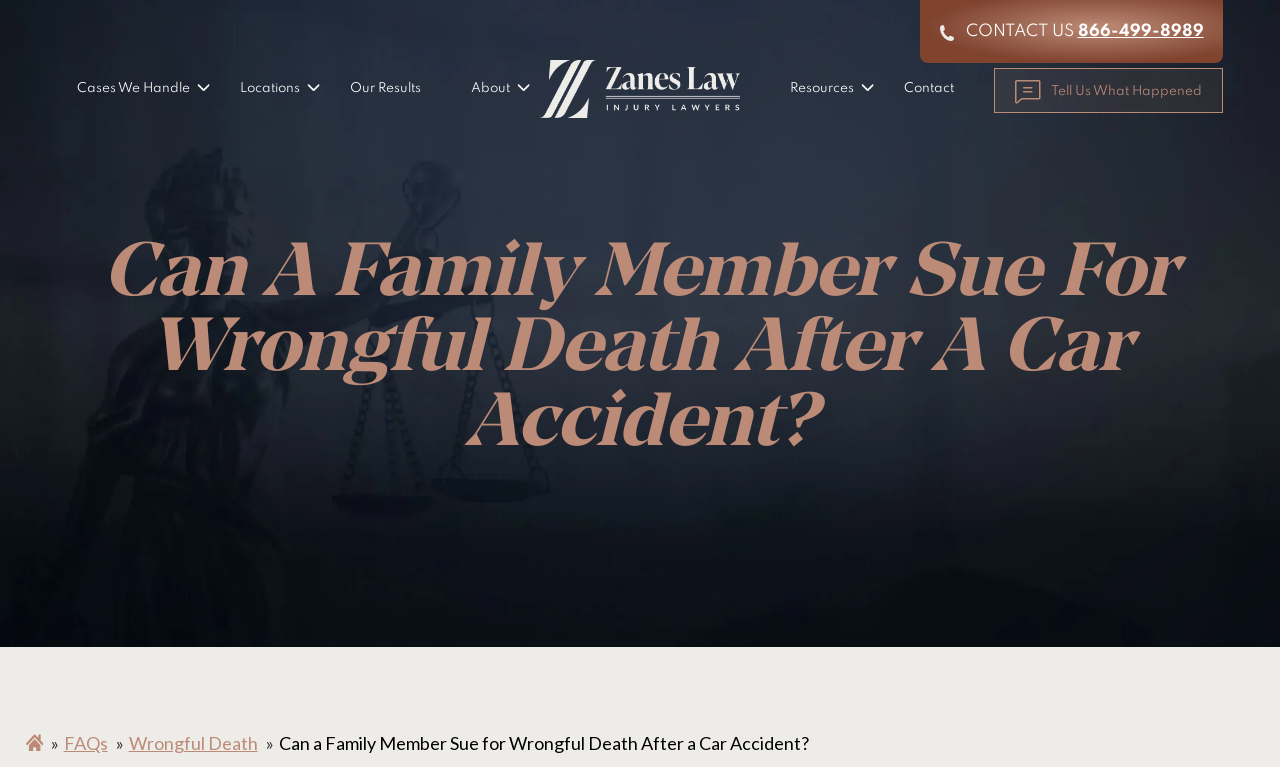What is the name of the law firm?
Refer to the image and provide a one-word or short phrase answer.

Zanes Law